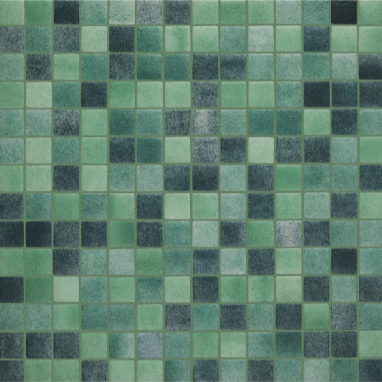Explain the details of the image comprehensively.

The image showcases a visually striking mosaic tile pattern characterized by an array of green hues, creating a refreshing and vibrant atmosphere. The tiles are arranged in a grid format, displaying a captivating mix of shades, from light mint to deeper forest greens, interspersed with cool gray tones. This design integrates various tile sizes and finishes, enhancing the overall texture and visual interest. This particular tile design is part of the ARNIA mosaic collection, known for its aesthetic appeal and versatility, making it suitable for a variety of settings, including kitchens and bathrooms. The interplay of colors and the glossy surfaces of the tiles suggest a dynamic yet serene environment, perfect for contemporary spaces.